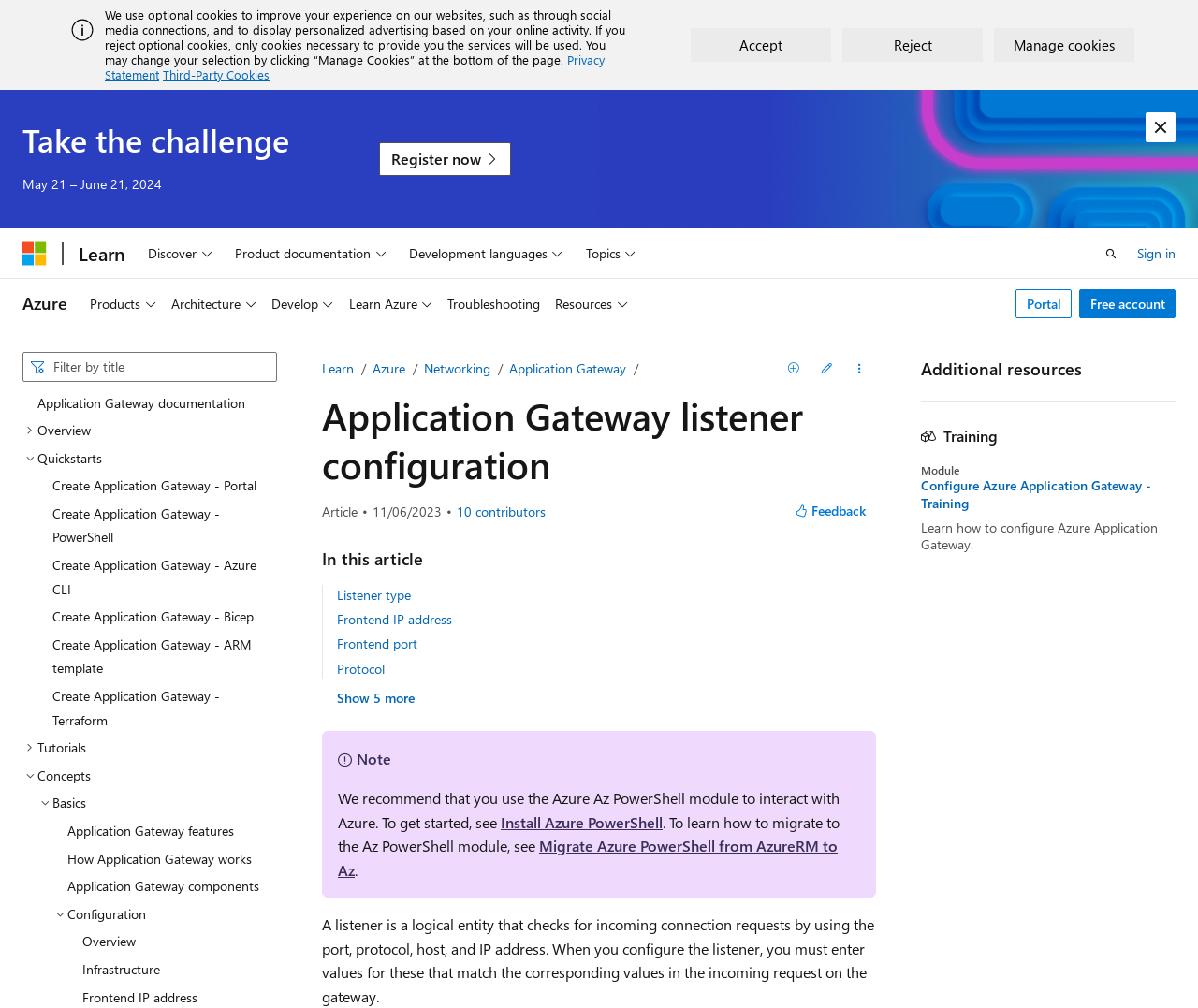Identify the bounding box coordinates of the area that should be clicked in order to complete the given instruction: "Open search". The bounding box coordinates should be four float numbers between 0 and 1, i.e., [left, top, right, bottom].

[0.912, 0.234, 0.943, 0.268]